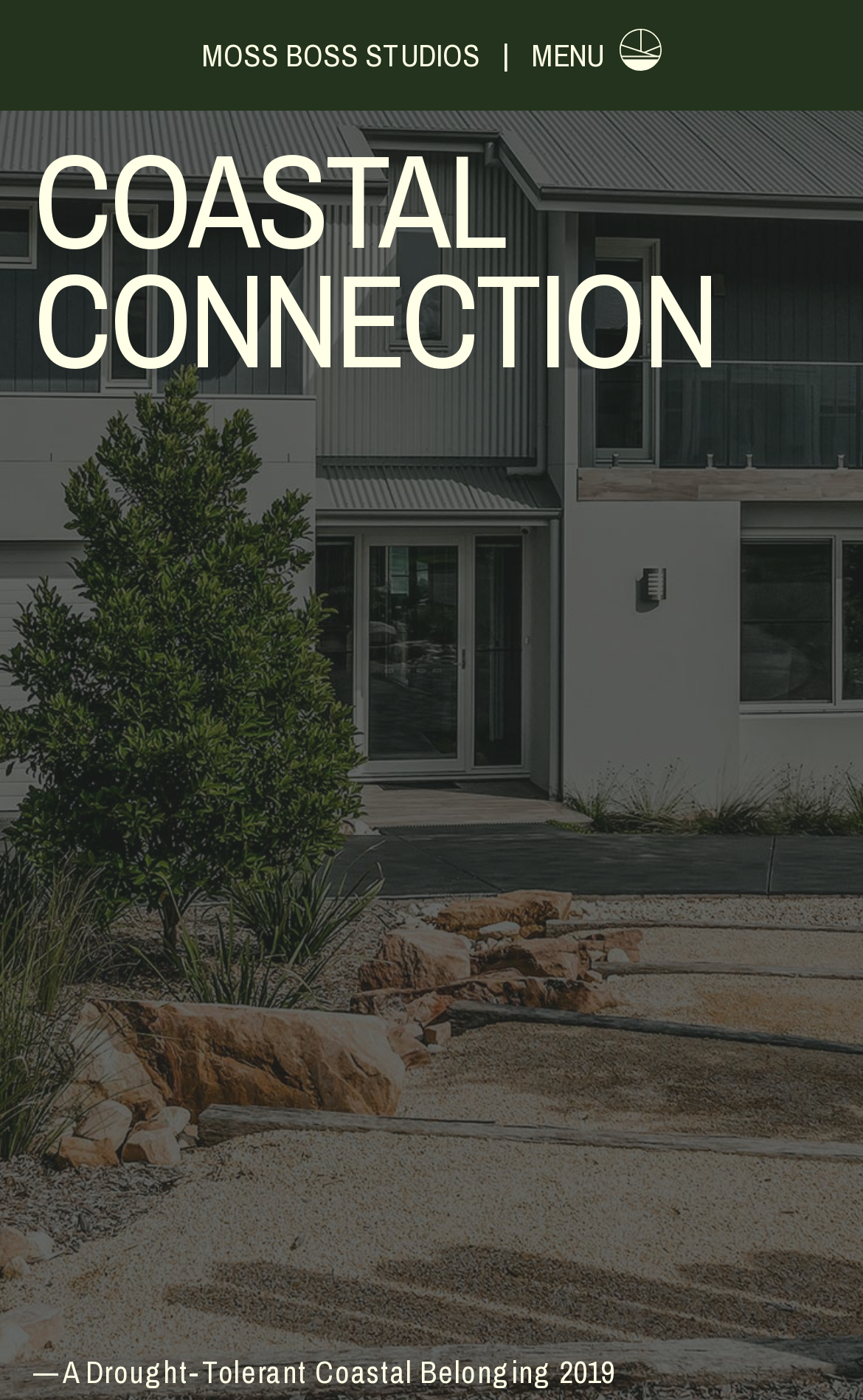Explain the features and main sections of the webpage comprehensively.

The webpage appears to be a project showcase from Moss Boss Studios, specifically highlighting the "Coastal Connection" project. At the top of the page, there is a header section with three main elements: the studio's name "MOSS BOSS STUDIOS" on the left, a separator "|" in the middle, and a "MENU" link on the right. The "MENU" link is accompanied by a small "OFFWHITE CIRCLELOGO" image.

Below the header section, the main content area is dominated by a large heading "COASTAL CONNECTION" that spans almost the entire width of the page. This heading is followed by a brief description "— A Drought-Tolerant Coastal Belonging 2019" in a smaller font size, which provides more context about the project.

The overall layout of the page is clean, with a clear hierarchy of elements and ample whitespace to separate the different sections. The use of headings and images helps to create a visually appealing and organized design.